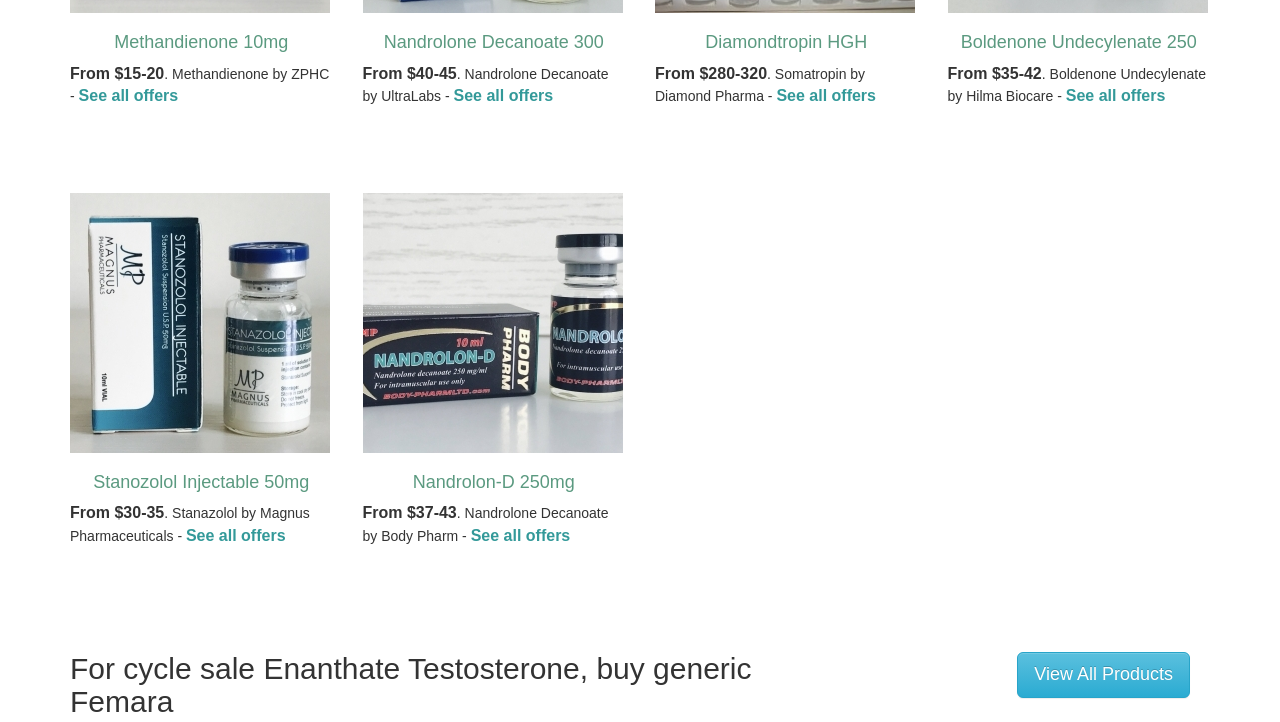Please determine the bounding box coordinates of the element's region to click for the following instruction: "View product details of Stanazolol by Magnus Pharmaceuticals".

[0.055, 0.267, 0.26, 0.627]